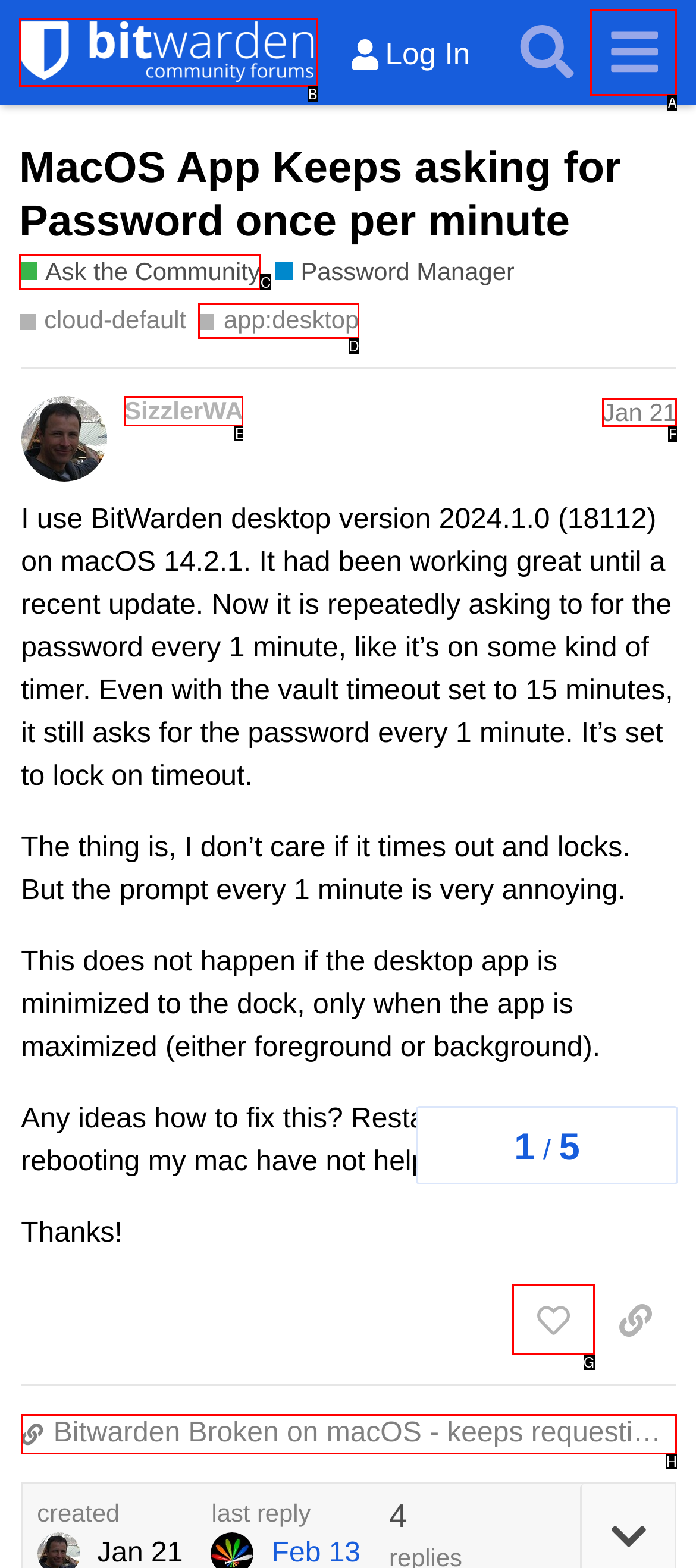Pick the HTML element that should be clicked to execute the task: Like the post
Respond with the letter corresponding to the correct choice.

G